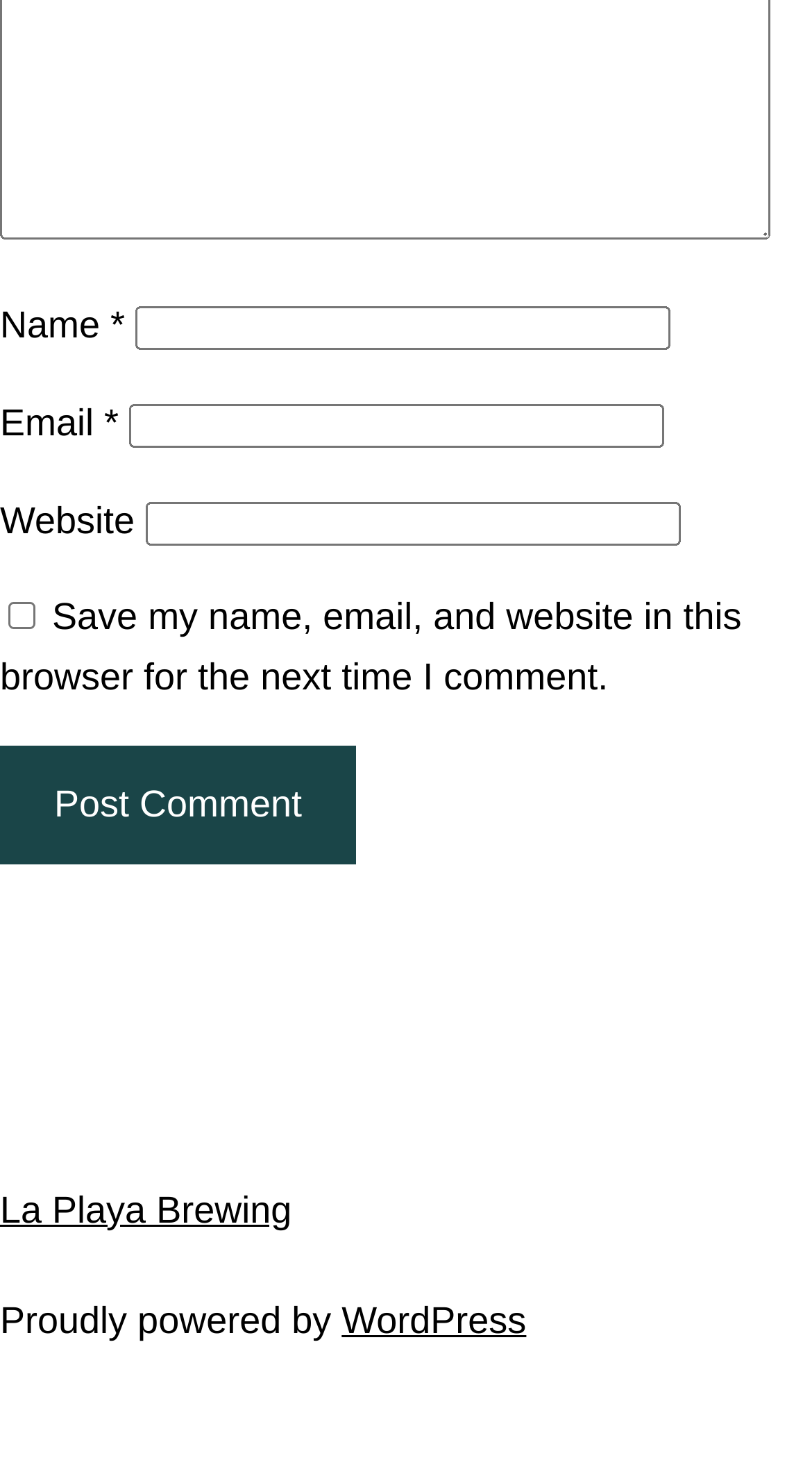Consider the image and give a detailed and elaborate answer to the question: 
What is the name of the website?

The name of the website is 'La Playa Brewing', which is indicated by the link element with OCR text 'La Playa Brewing' and bounding box coordinates [0.0, 0.802, 0.359, 0.83].